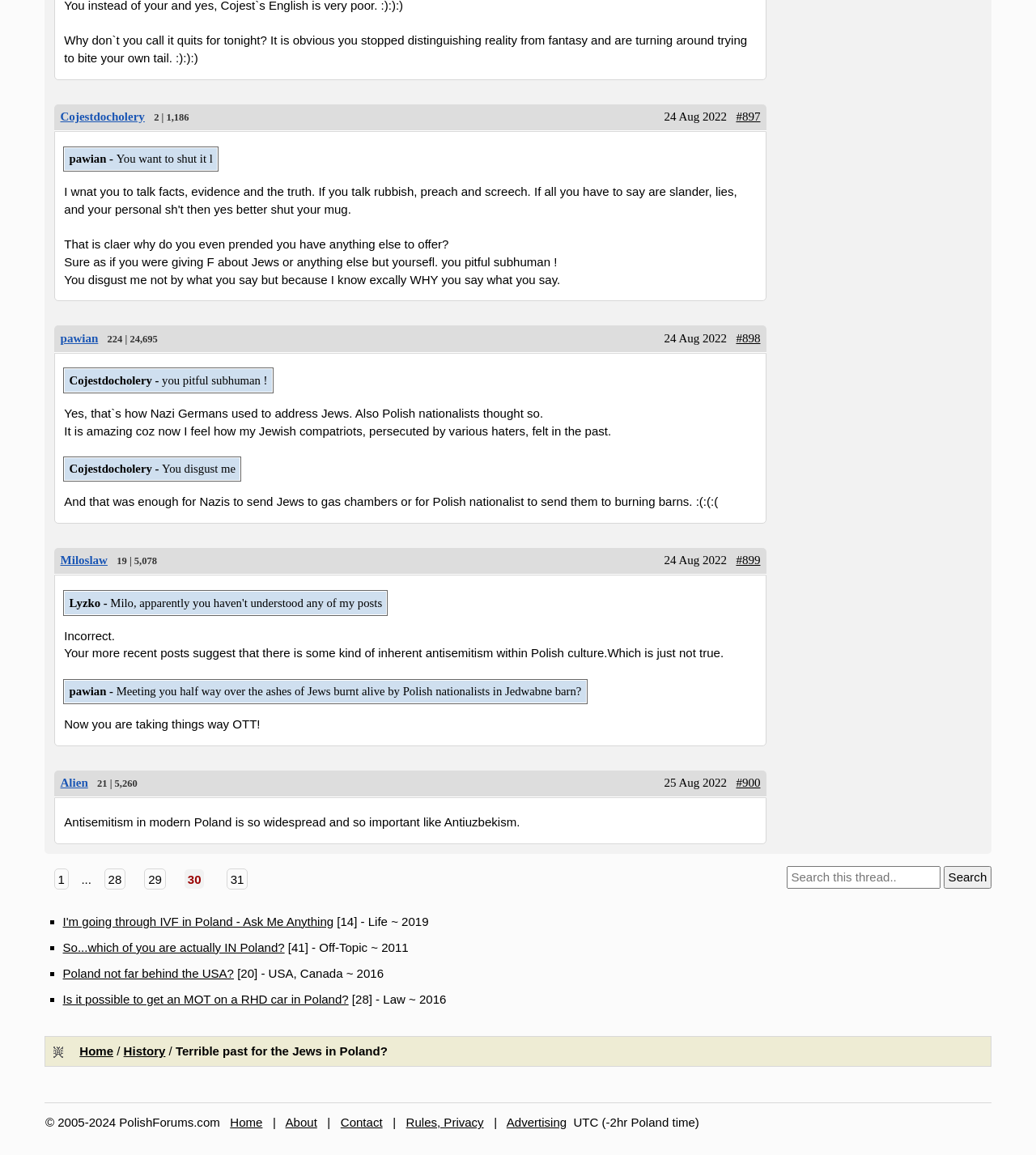Could you find the bounding box coordinates of the clickable area to complete this instruction: "Search for something"?

[0.759, 0.75, 0.908, 0.77]